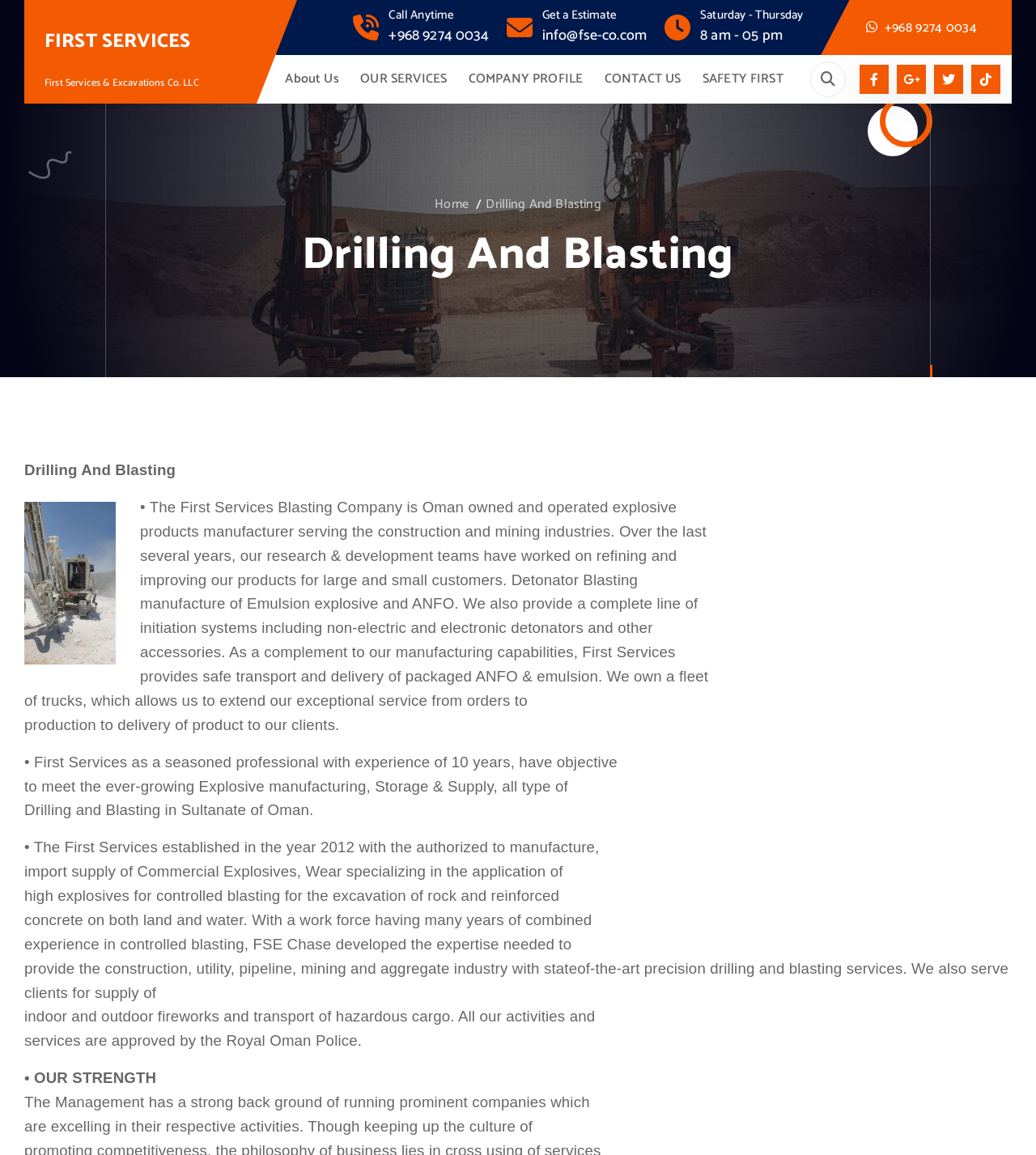Determine the bounding box coordinates of the UI element described below. Use the format (top-left x, top-left y, bottom-right x, bottom-right y) with floating point numbers between 0 and 1: Home

[0.42, 0.167, 0.452, 0.186]